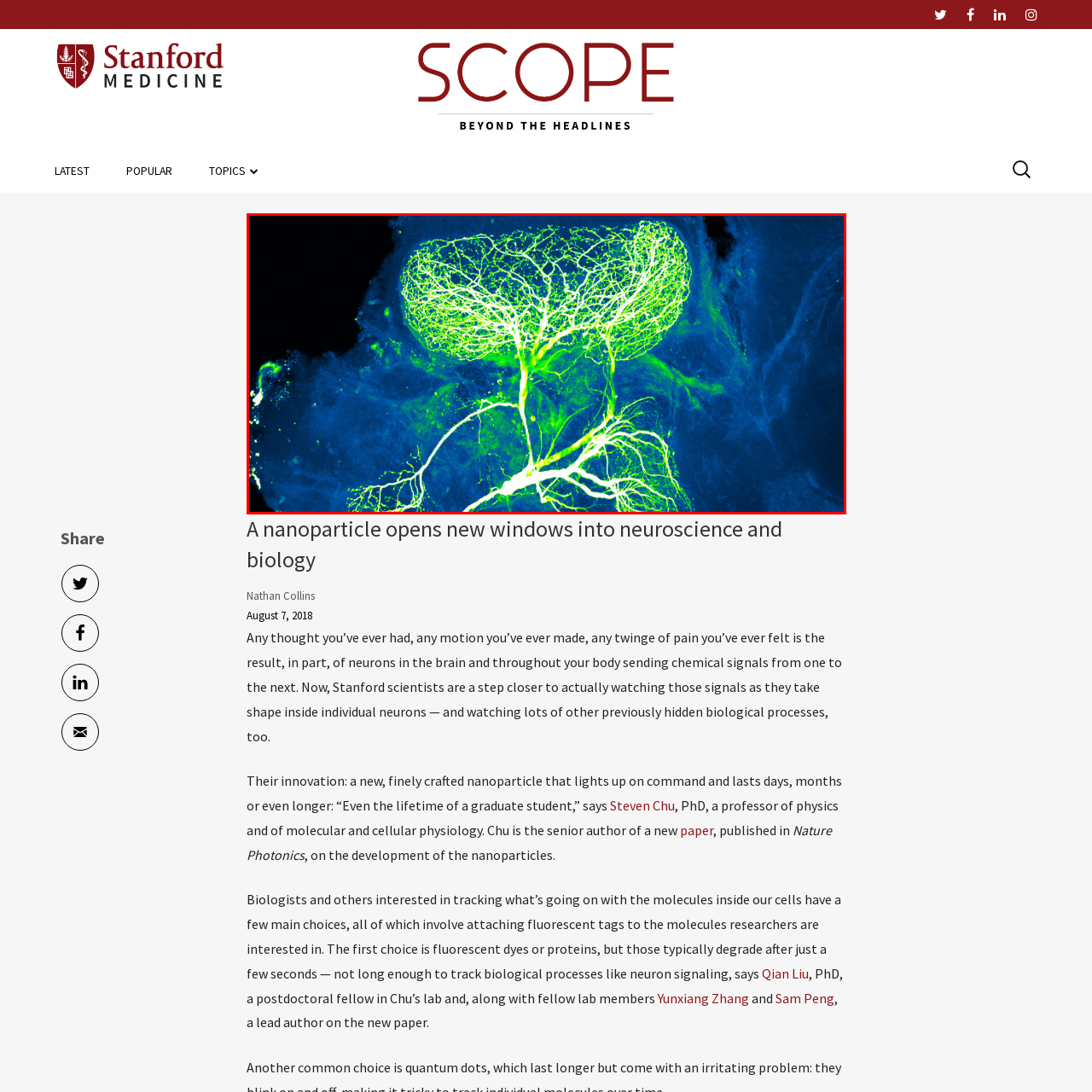Explain in detail what is depicted in the image enclosed by the red boundary.

The image captures a strikingly detailed view of a neuron within an insect's brain, illuminated through advanced imaging techniques. The neuron is depicted in vibrant shades of bright yellow-green against a dark blue background, highlighting its intricate branching structure. This visualization showcases the complex network of the neuron's dendrites and axon, emphasizing the pathways through which chemical signals are transmitted. This image is part of a broader exploration into the role of nanoparticles in neuroscience, aiming to enhance our understanding of neuronal activity and biological processes. The research signifies a step forward in observing the dynamic interactions within neurons, potentially leading to innovations in tracking cellular functions and understanding neurological behaviors.